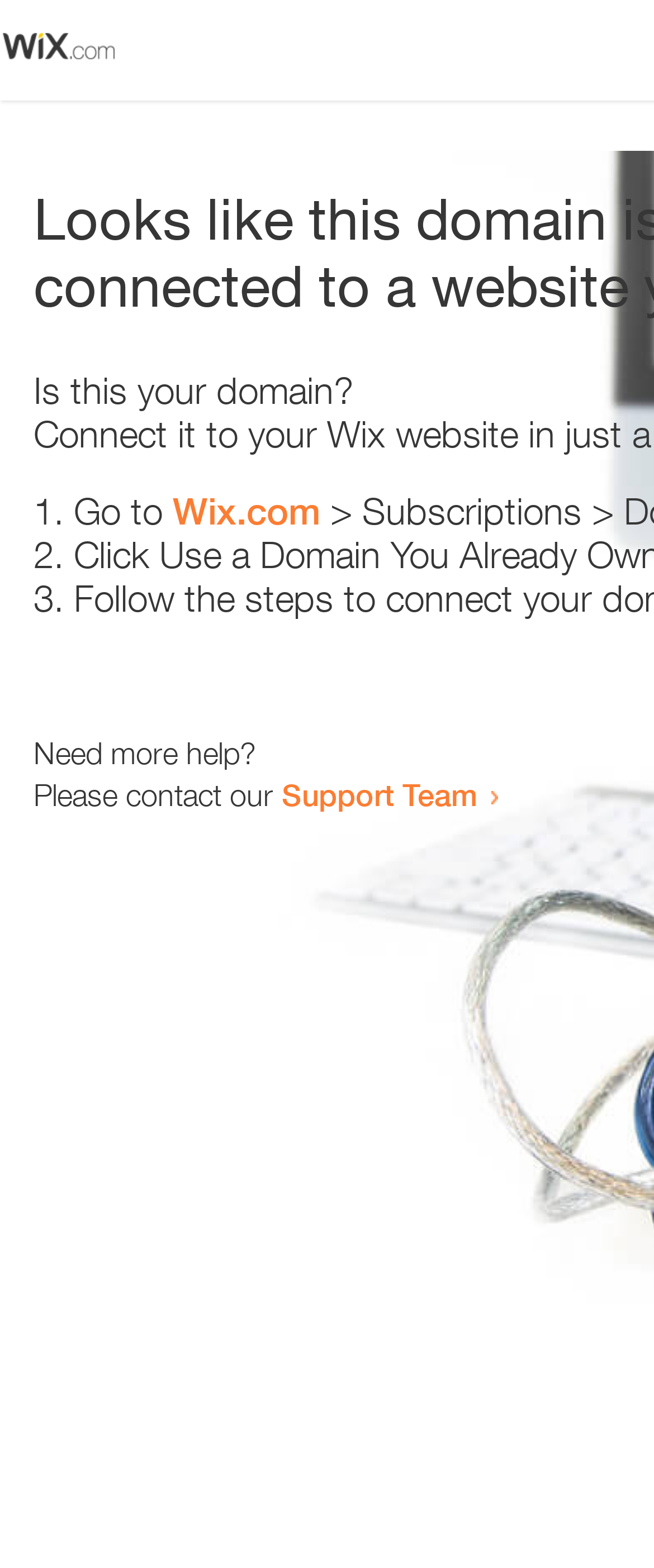Locate the bounding box of the UI element defined by this description: "Wix.com". The coordinates should be given as four float numbers between 0 and 1, formatted as [left, top, right, bottom].

[0.264, 0.312, 0.49, 0.34]